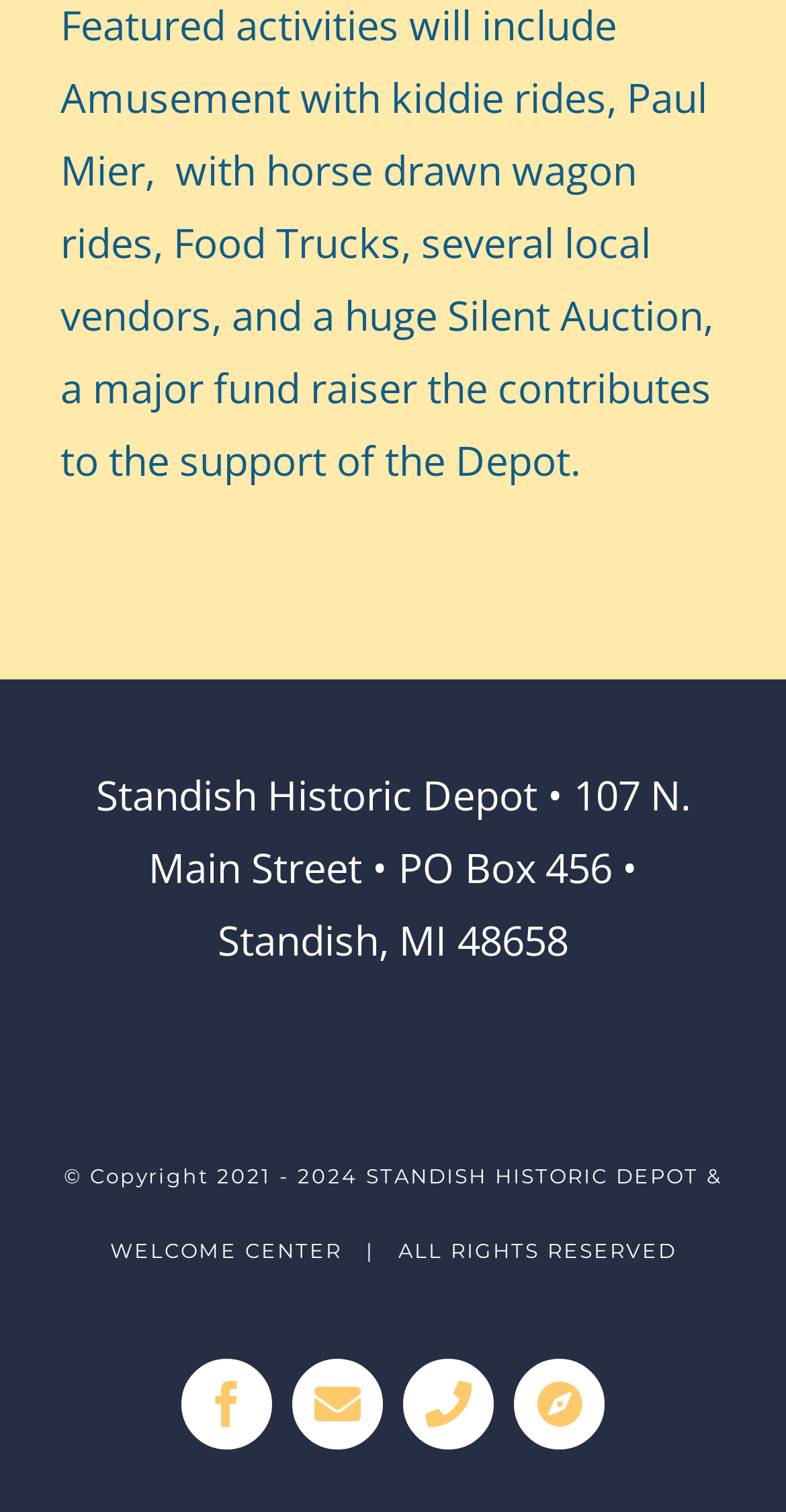What is the copyright year range?
Carefully examine the image and provide a detailed answer to the question.

I found the copyright information by looking at the StaticText elements with the content '© Copyright 2021 -' and '2024 STANDISH HISTORIC DEPOT & WELCOME CENTER', and extracted the year range from these elements.